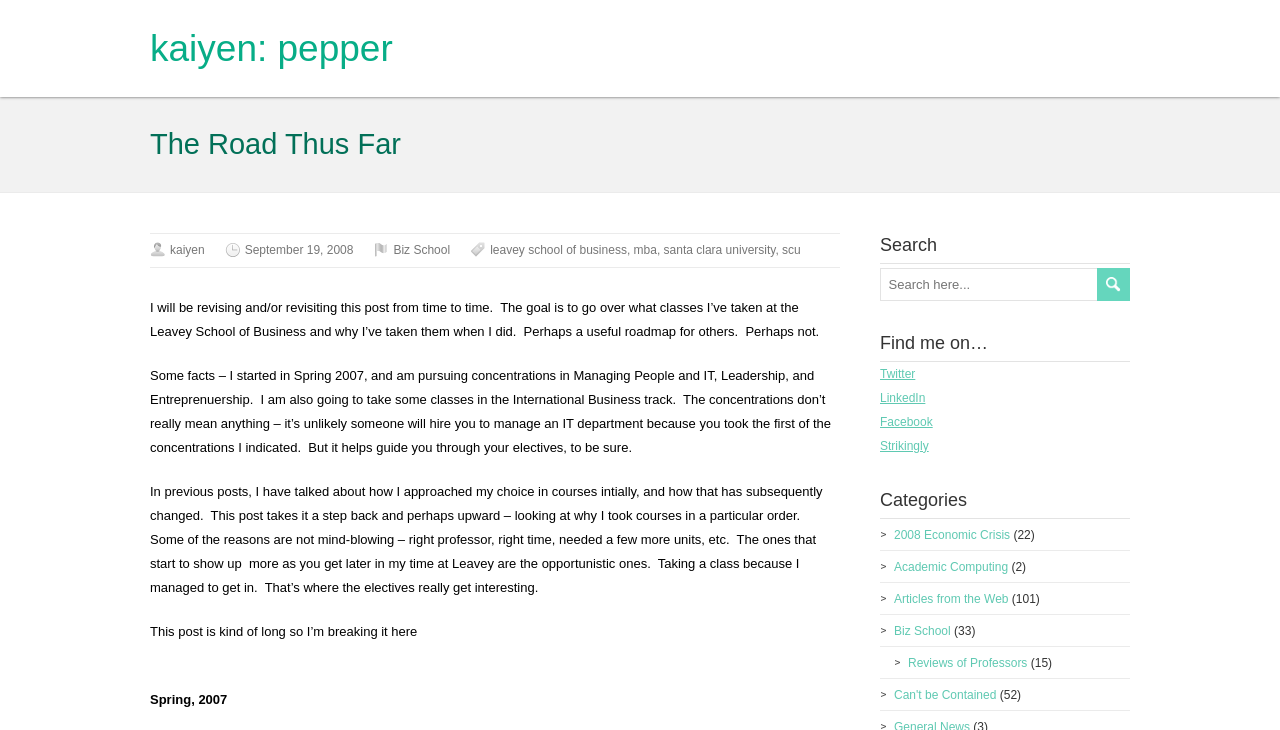Please identify the bounding box coordinates of the area that needs to be clicked to fulfill the following instruction: "Find me on Twitter."

[0.688, 0.502, 0.715, 0.522]